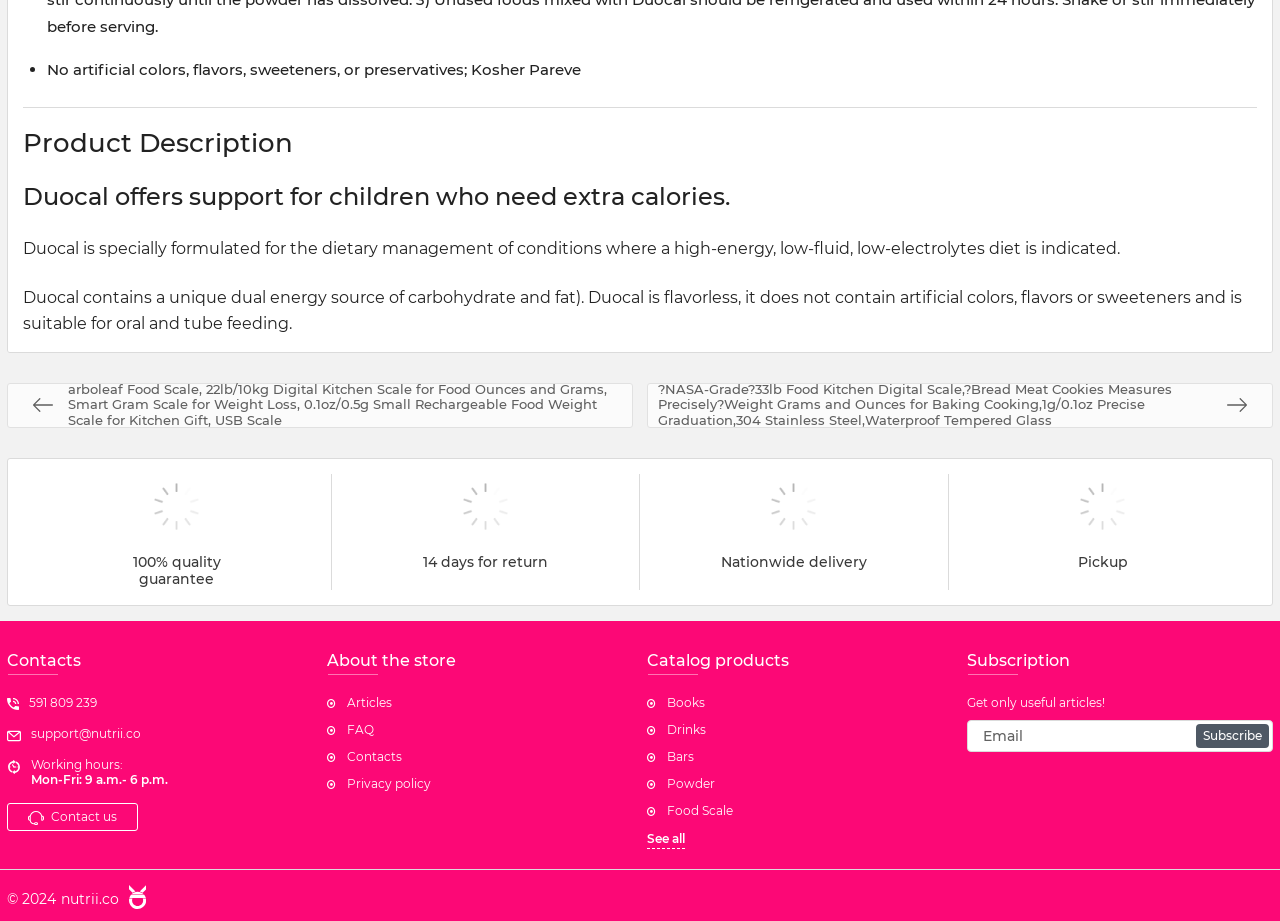Locate the bounding box coordinates of the area you need to click to fulfill this instruction: 'Click the 'Subscribe' button'. The coordinates must be in the form of four float numbers ranging from 0 to 1: [left, top, right, bottom].

[0.934, 0.786, 0.991, 0.812]